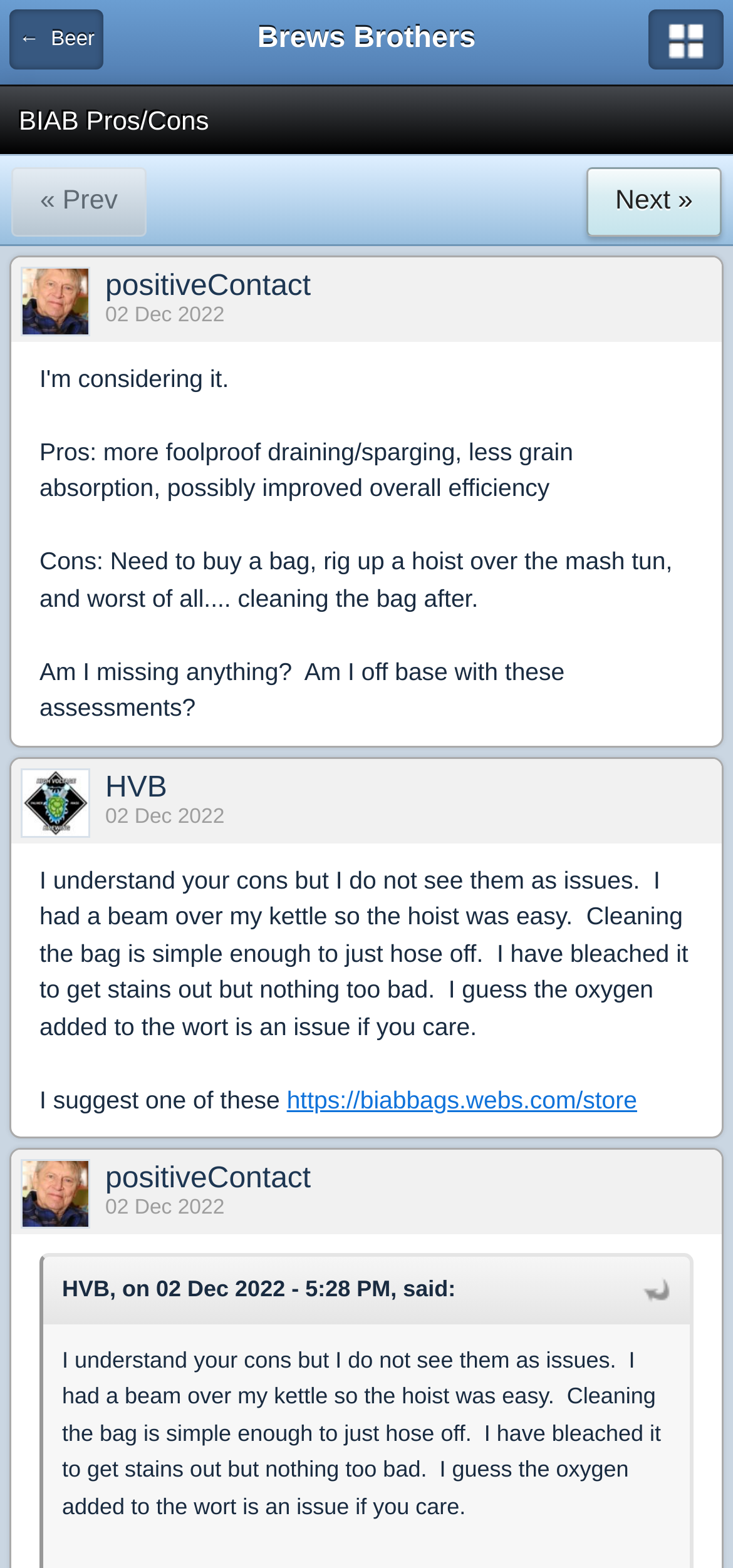Identify the bounding box coordinates of the element that should be clicked to fulfill this task: "Visit the website https://biabbags.webs.com/store". The coordinates should be provided as four float numbers between 0 and 1, i.e., [left, top, right, bottom].

[0.391, 0.692, 0.869, 0.71]